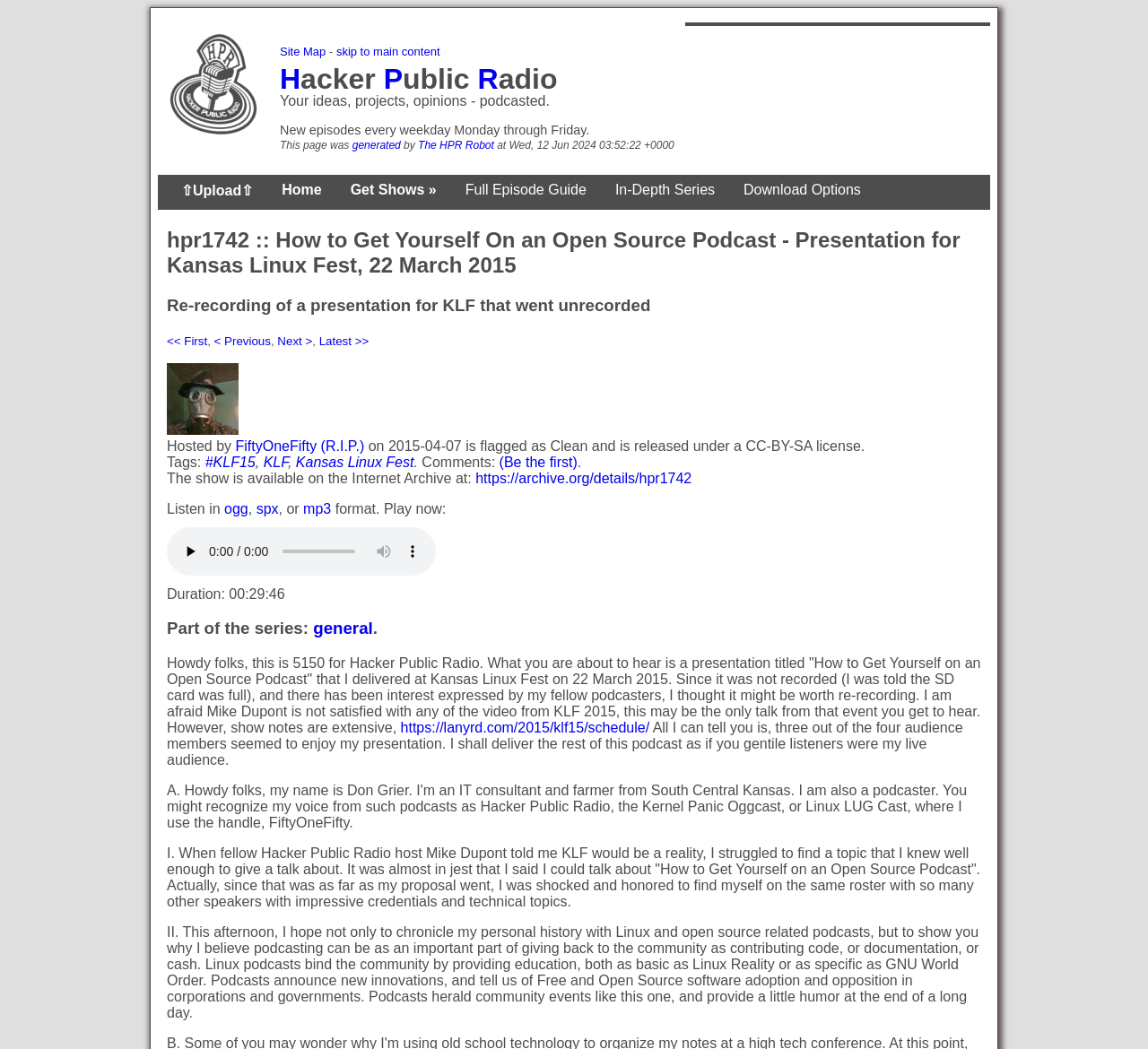Find and specify the bounding box coordinates that correspond to the clickable region for the instruction: "Play the audio".

[0.153, 0.512, 0.178, 0.539]